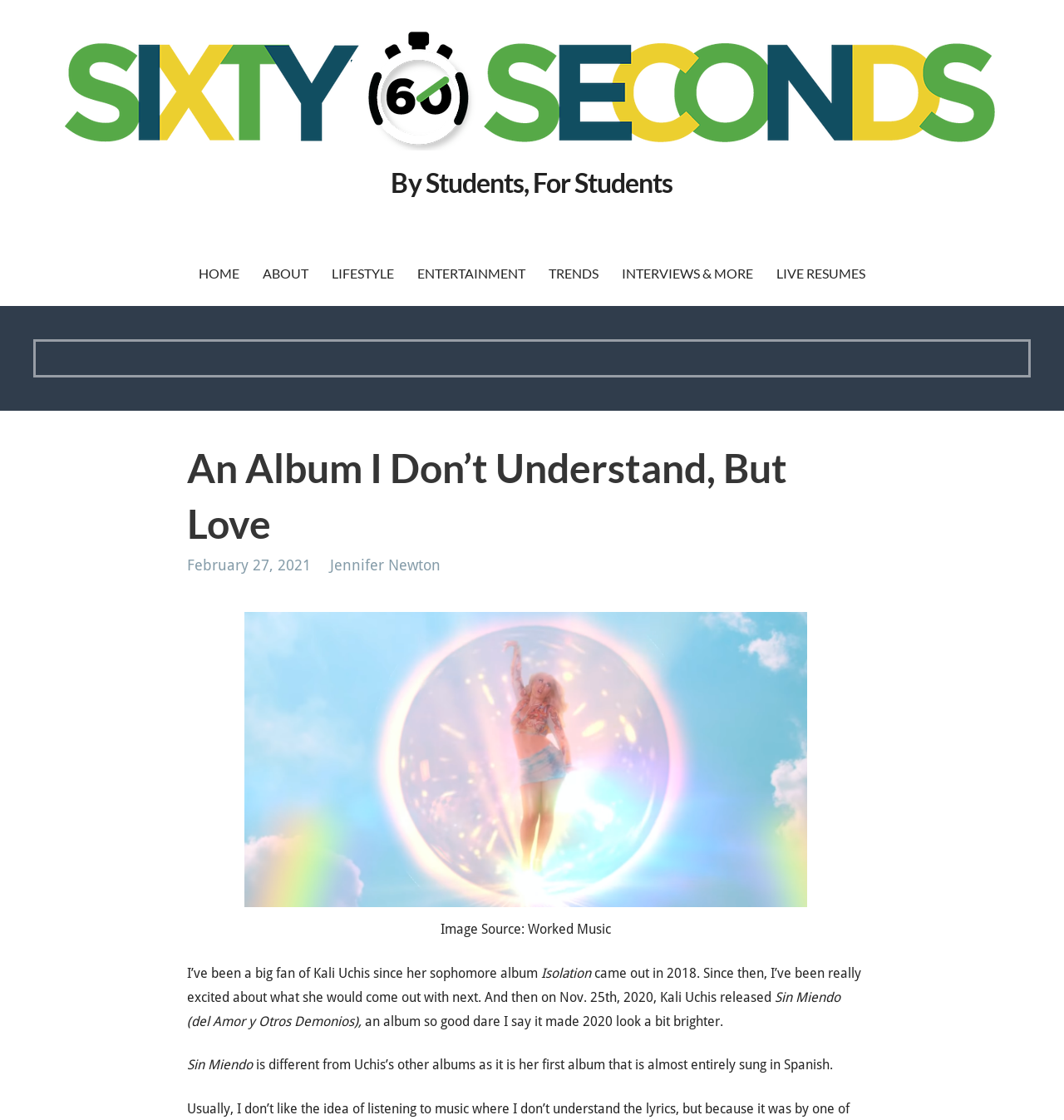Bounding box coordinates are given in the format (top-left x, top-left y, bottom-right x, bottom-right y). All values should be floating point numbers between 0 and 1. Provide the bounding box coordinate for the UI element described as: INTERVIEWS & MORE

[0.575, 0.216, 0.717, 0.273]